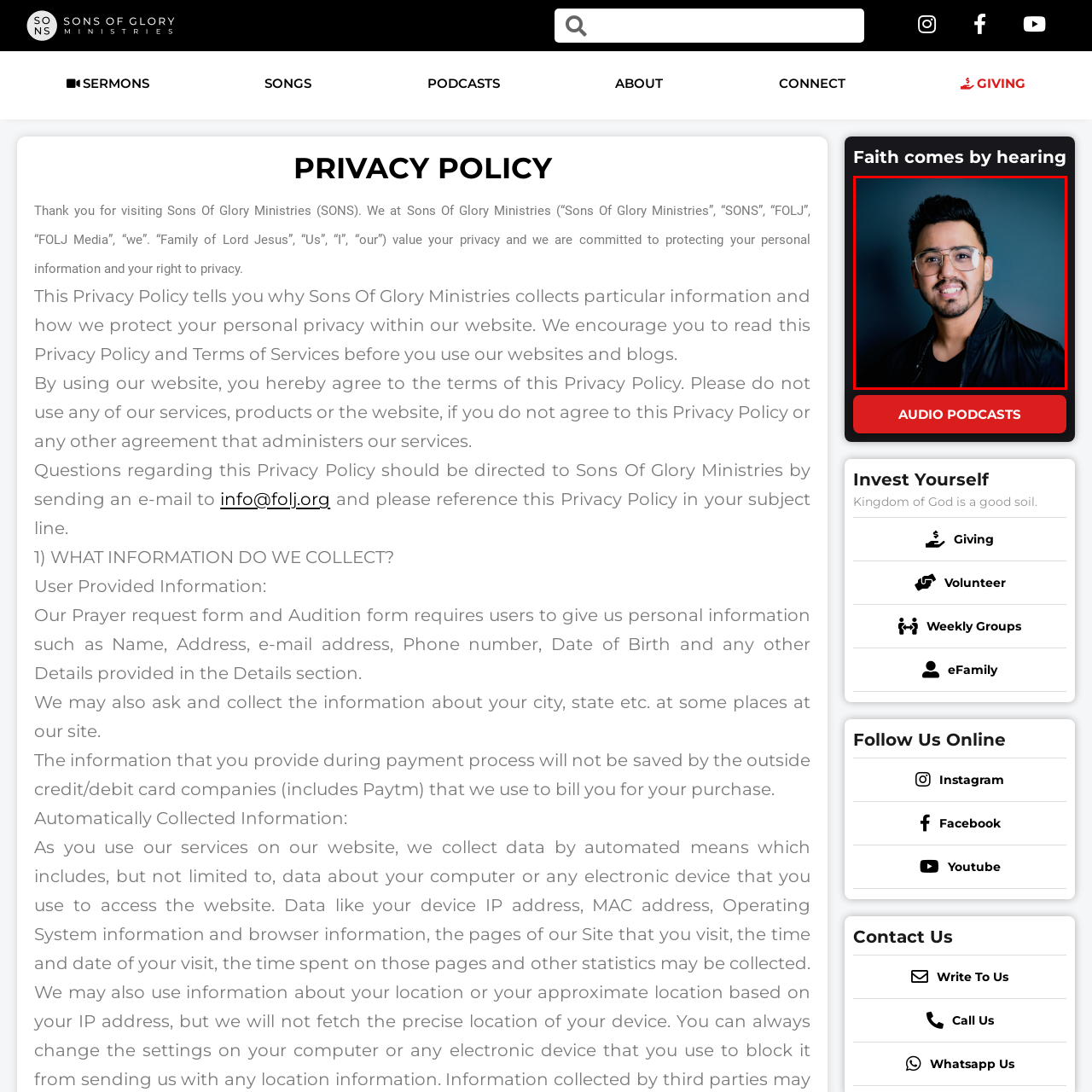Look closely at the image highlighted in red, Is the image related to a religious organization? 
Respond with a single word or phrase.

Yes